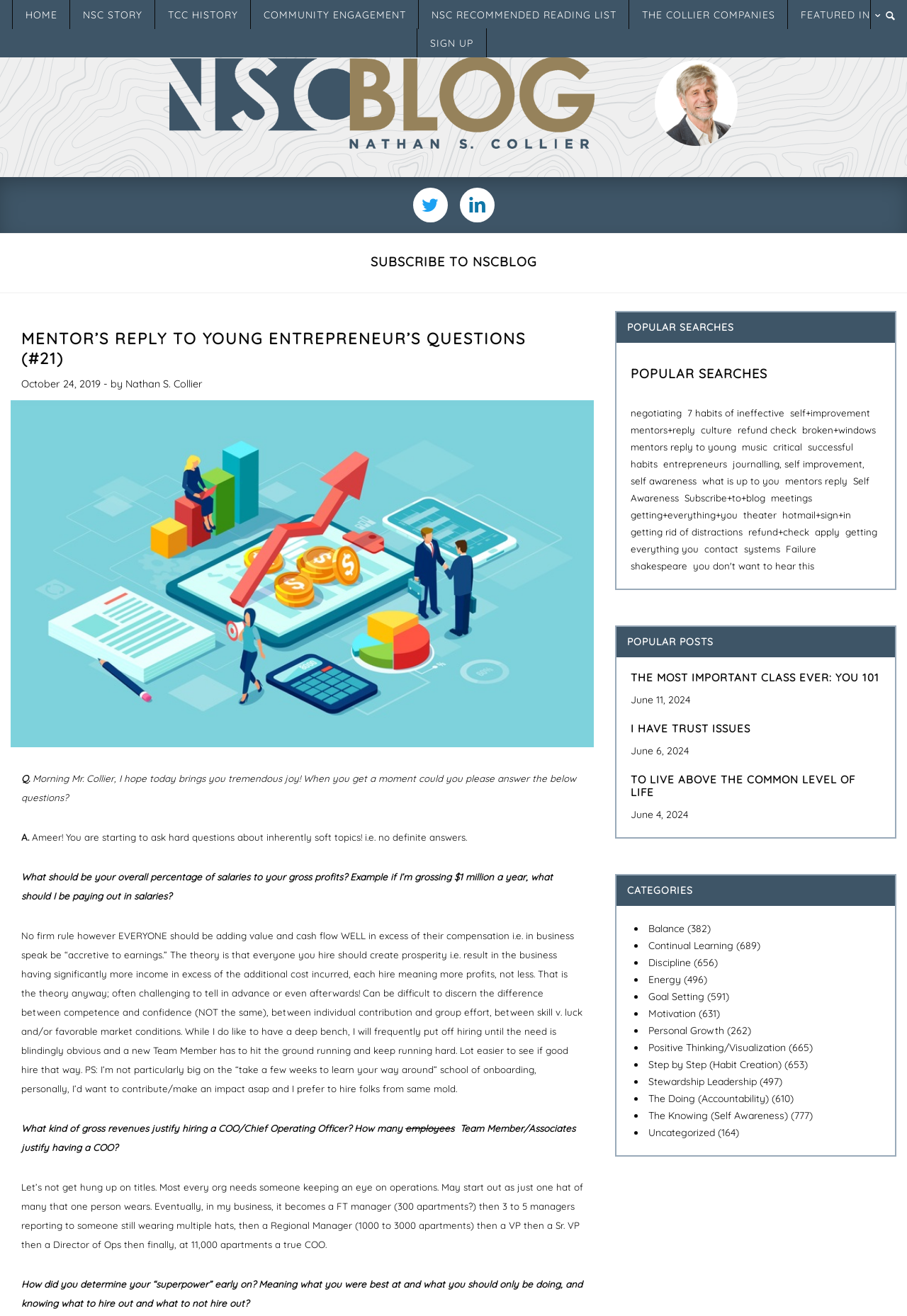Provide the bounding box coordinates of the section that needs to be clicked to accomplish the following instruction: "Read the article 'MENTOR’S REPLY TO YOUNG ENTREPRENEUR’S QUESTIONS (#21)'."

[0.023, 0.25, 0.643, 0.28]